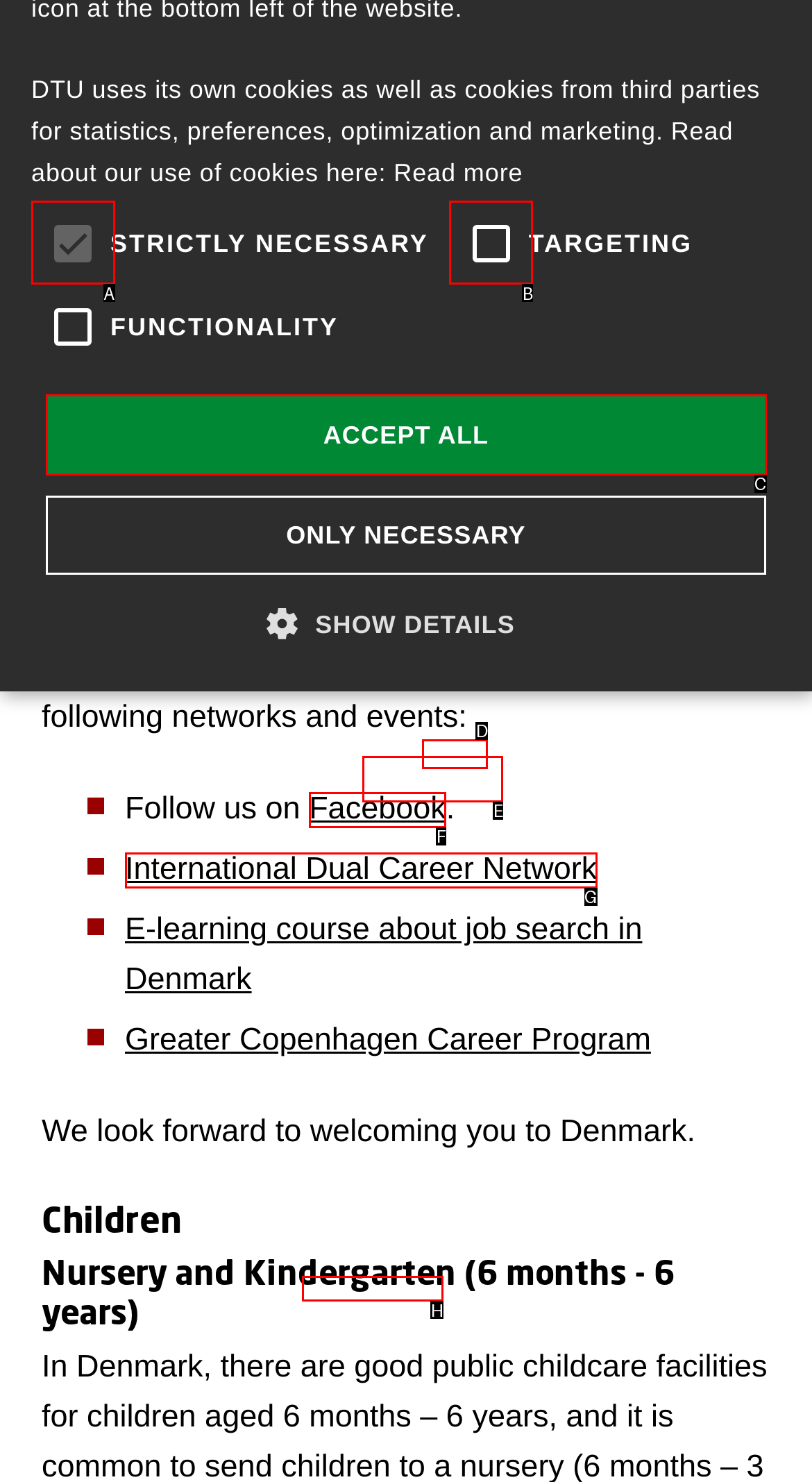Find the HTML element that suits the description: parent_node: STRICTLY NECESSARY
Indicate your answer with the letter of the matching option from the choices provided.

A